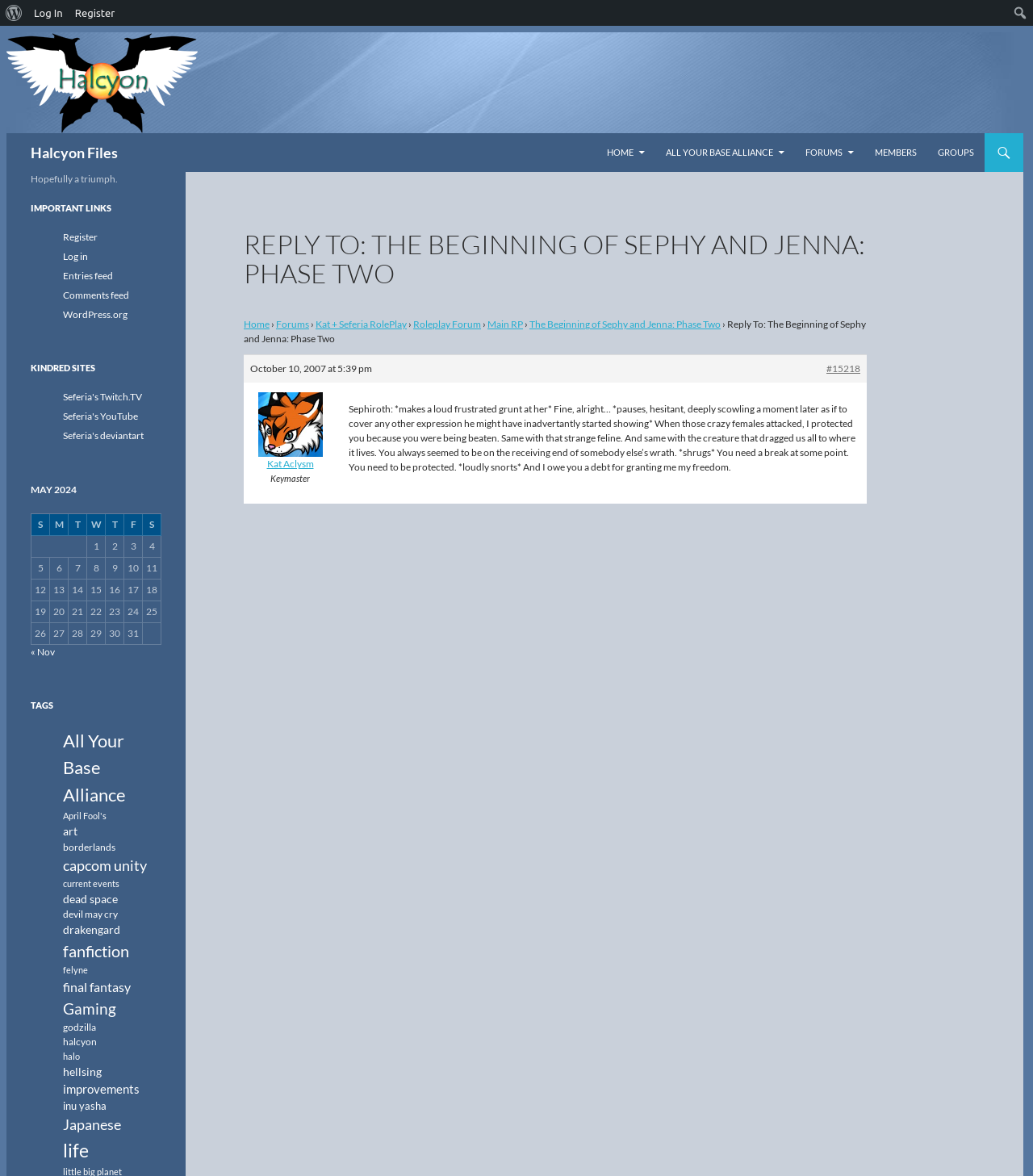Who is the author of the article 'The Beginning of Sephy and Jenna: Phase Two'?
Please craft a detailed and exhaustive response to the question.

The author of the article can be found below the title of the article, where it is written as 'Kat Aclysm'.